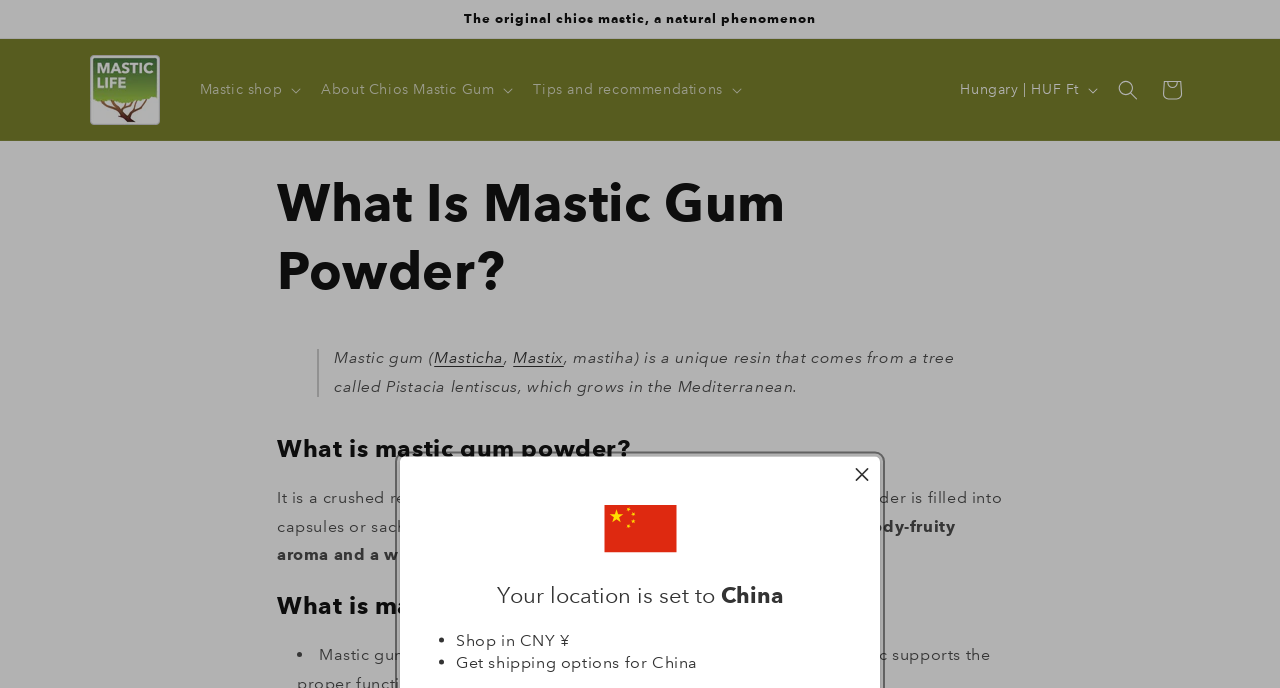Please identify the bounding box coordinates of the element I need to click to follow this instruction: "Search".

[0.864, 0.098, 0.898, 0.162]